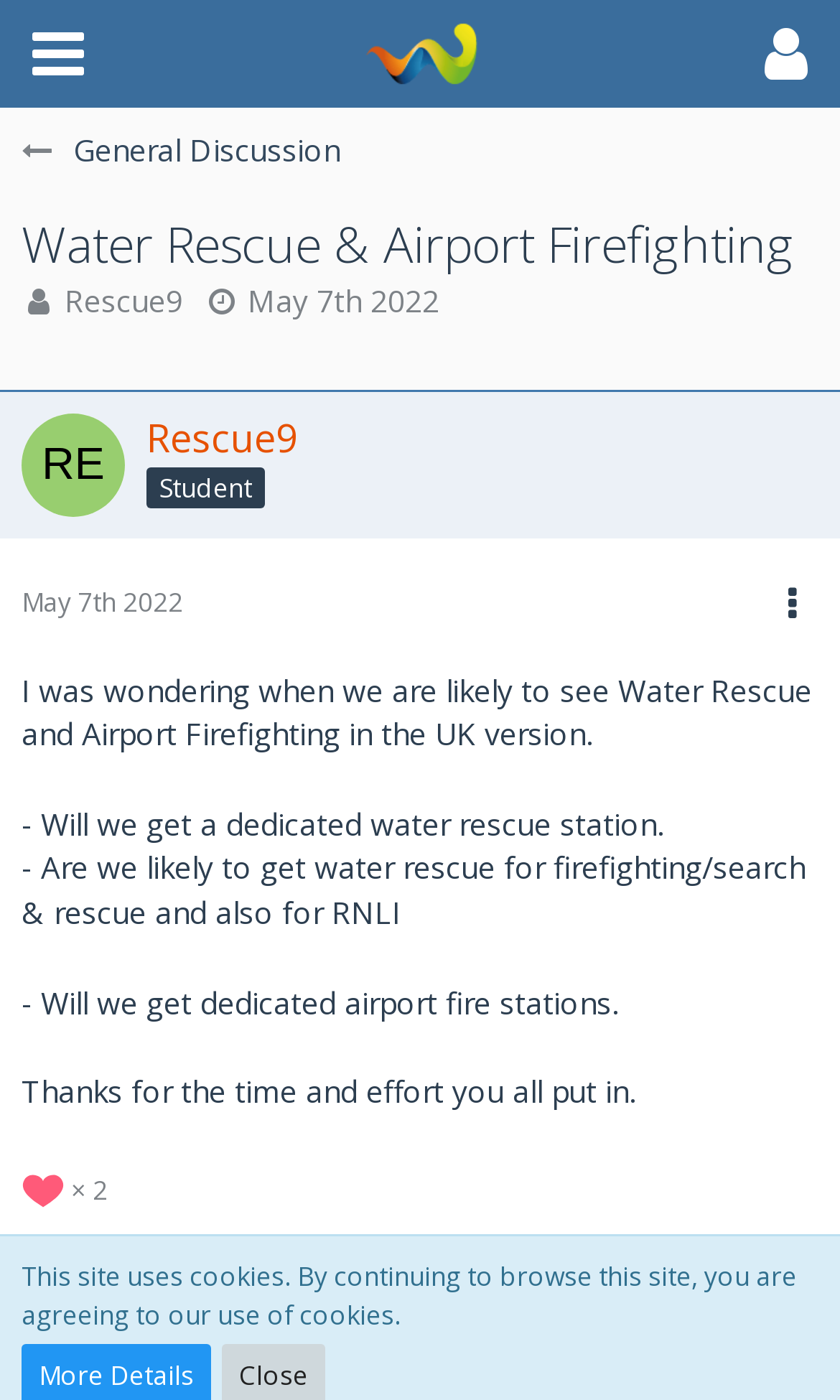How many likes does the post have?
Please give a detailed and thorough answer to the question, covering all relevant points.

The number of likes can be determined by looking at the link in the footer area, which says 'Like × 2'. This indicates that the post has received 2 likes.